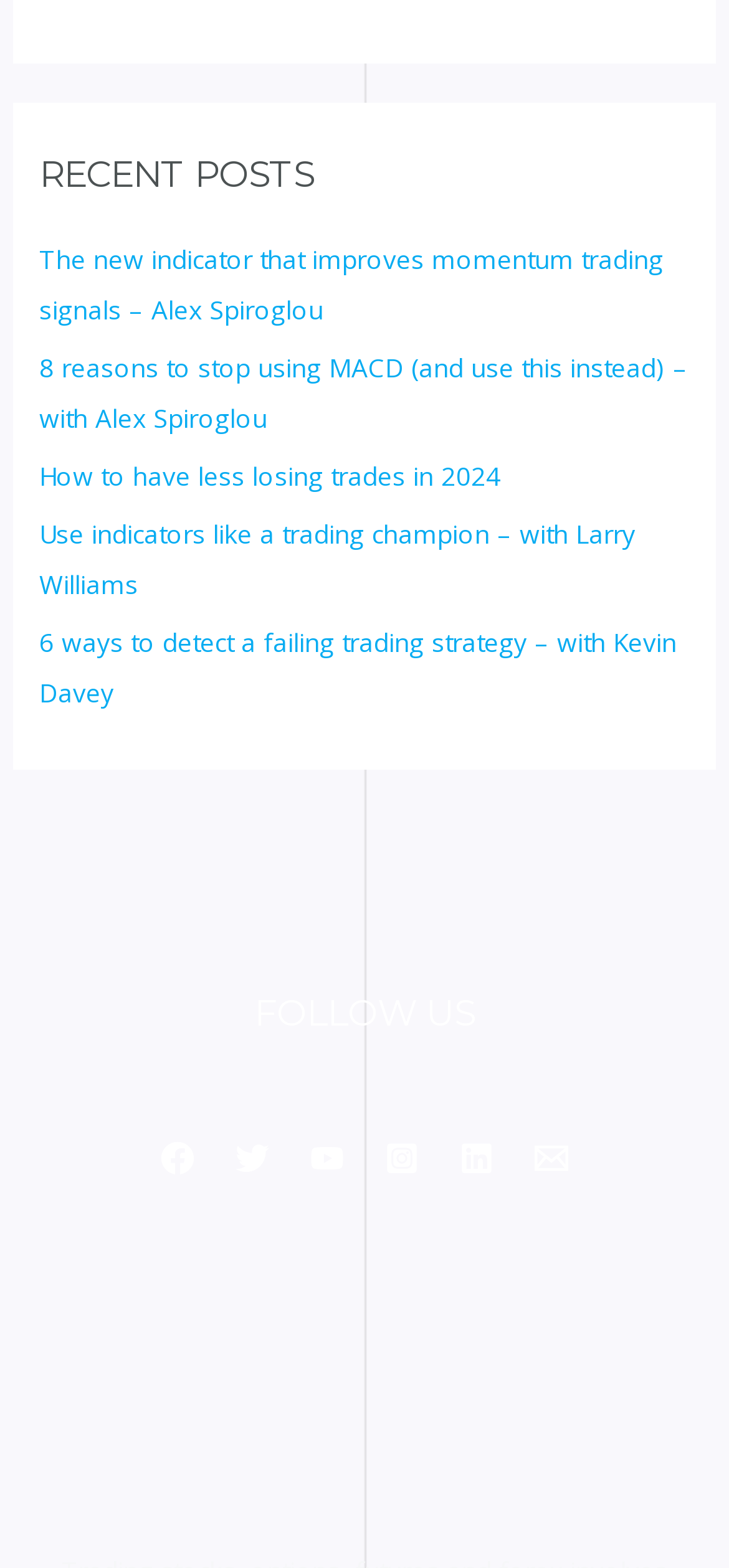Locate the bounding box coordinates of the element that should be clicked to fulfill the instruction: "Follow on Facebook".

[0.221, 0.728, 0.267, 0.75]